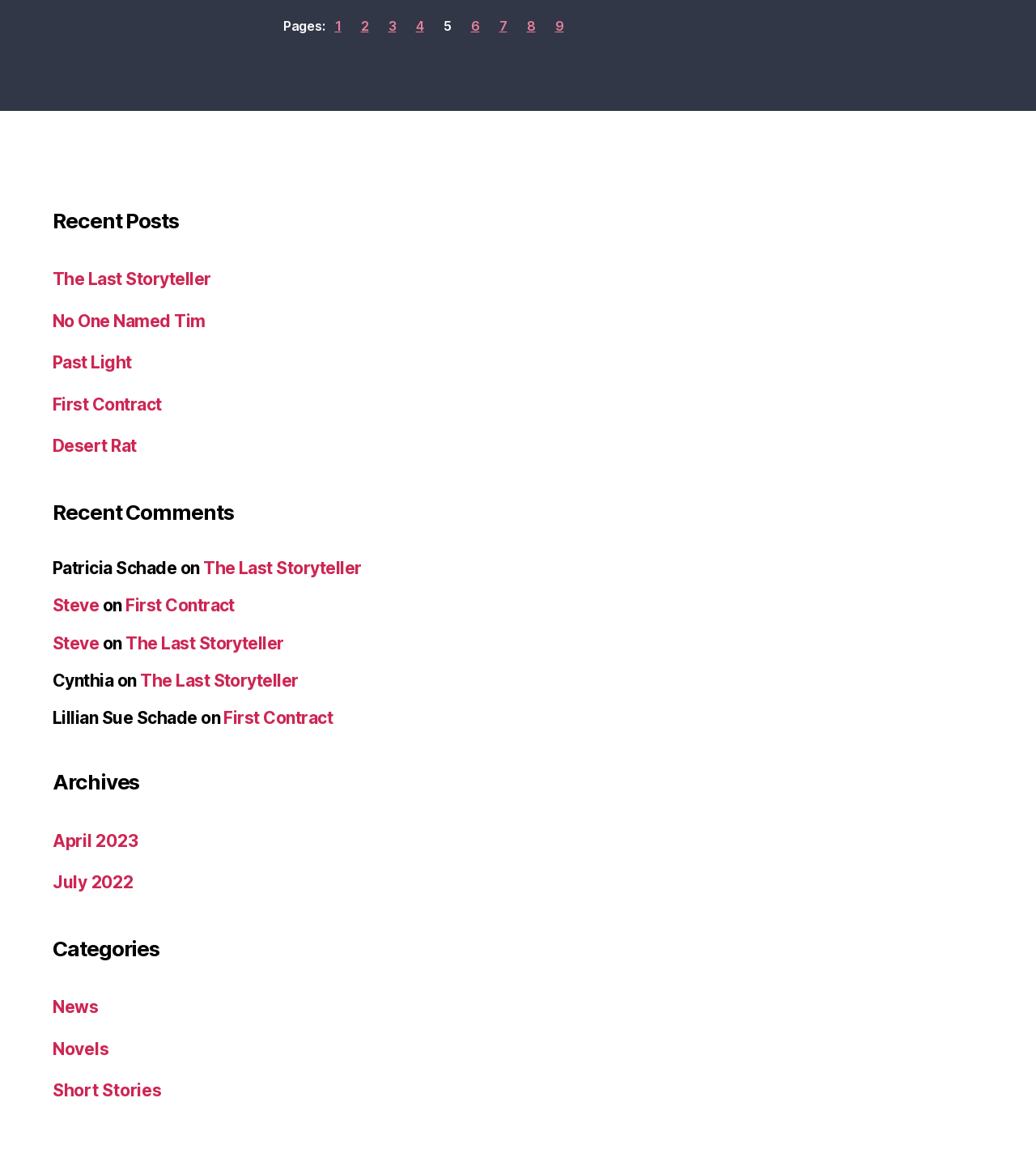Identify the bounding box coordinates of the region I need to click to complete this instruction: "read recent post 'The Last Storyteller'".

[0.051, 0.272, 0.204, 0.29]